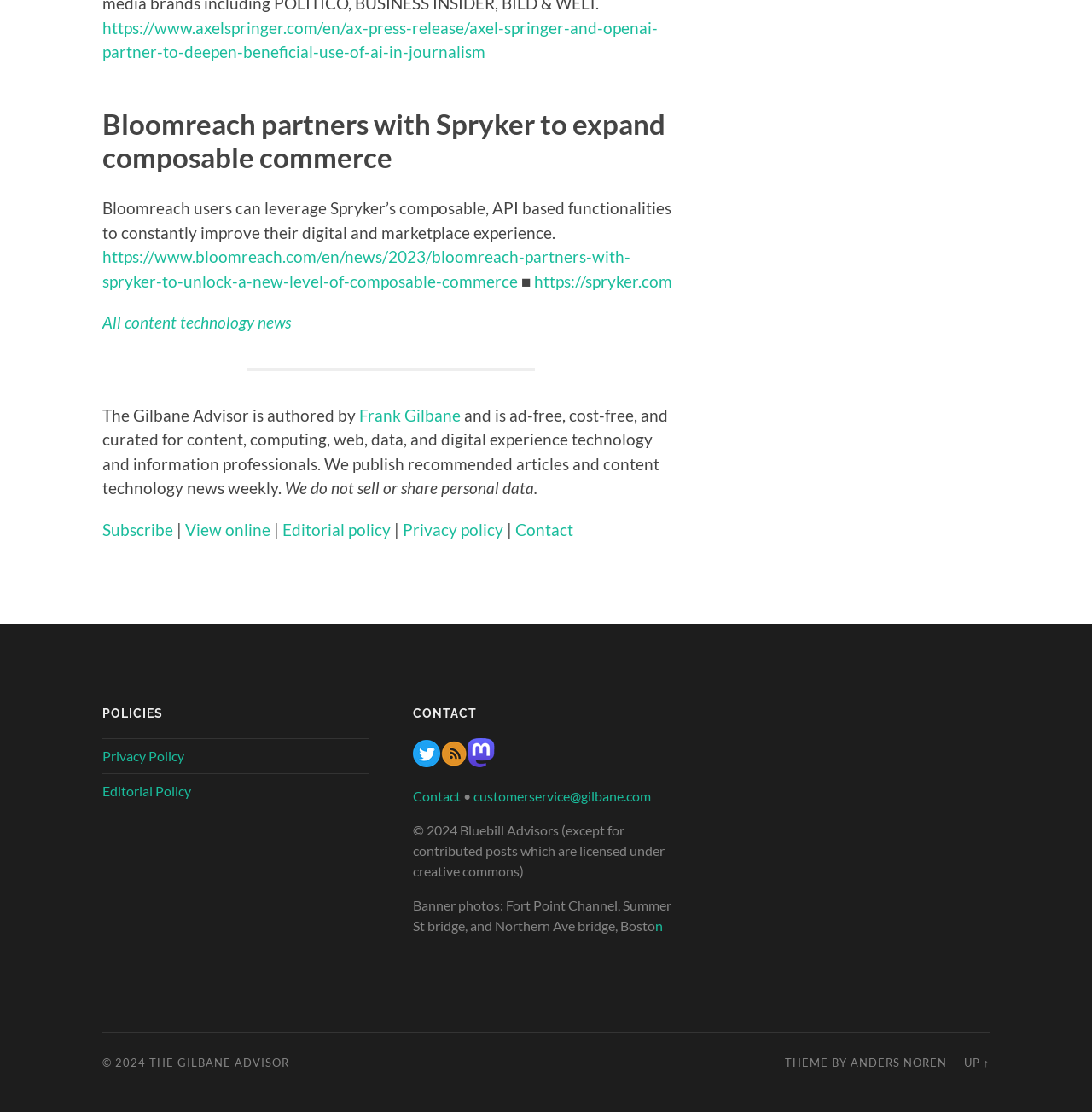Based on the element description, predict the bounding box coordinates (top-left x, top-left y, bottom-right x, bottom-right y) for the UI element in the screenshot: Privacy Policy

[0.094, 0.672, 0.169, 0.687]